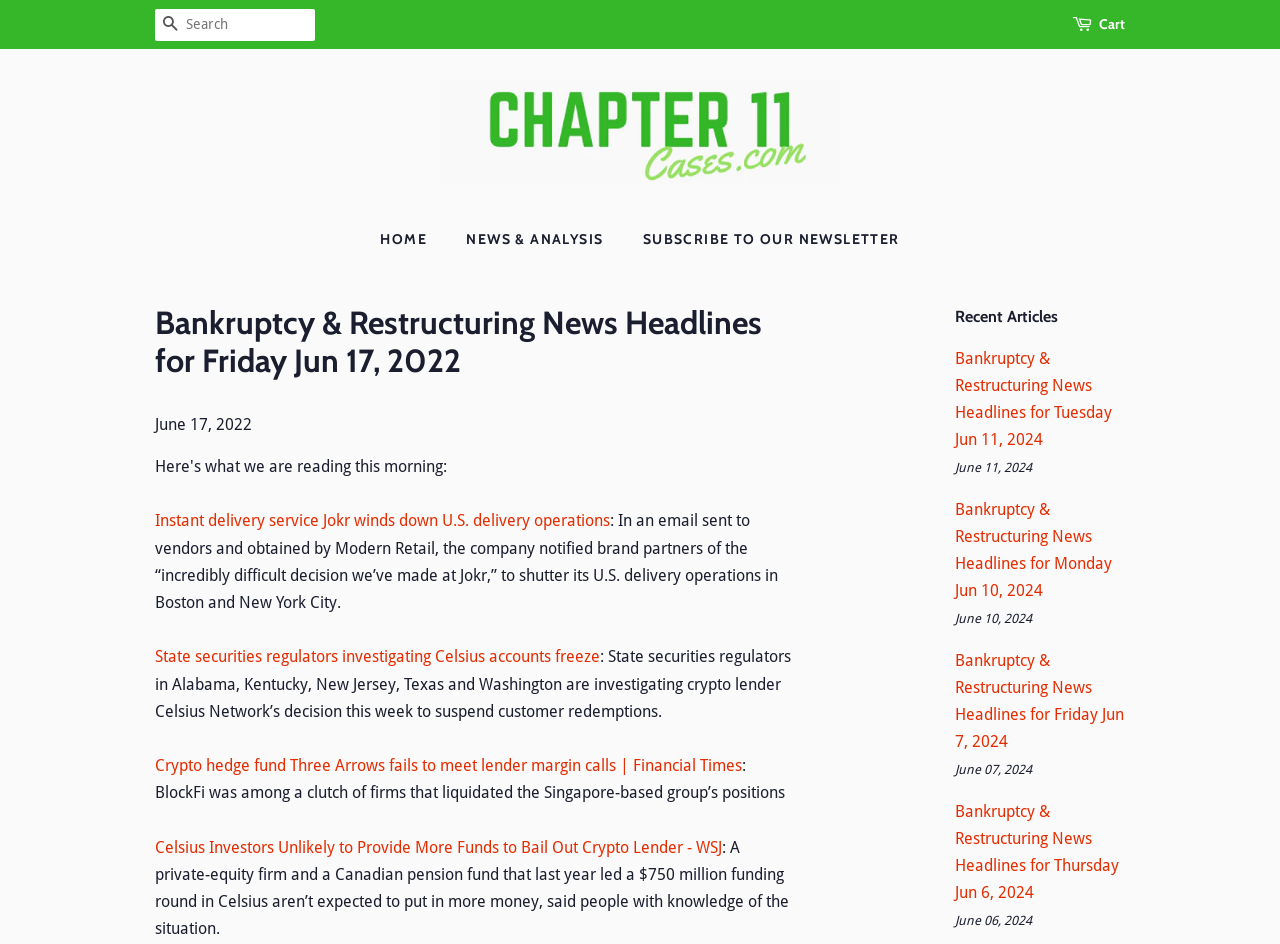Is there a search function on this webpage?
Provide a detailed and well-explained answer to the question.

There is a search function on this webpage, as indicated by the presence of a search box and a 'SEARCH' button, which allows users to search for specific news headlines or topics.